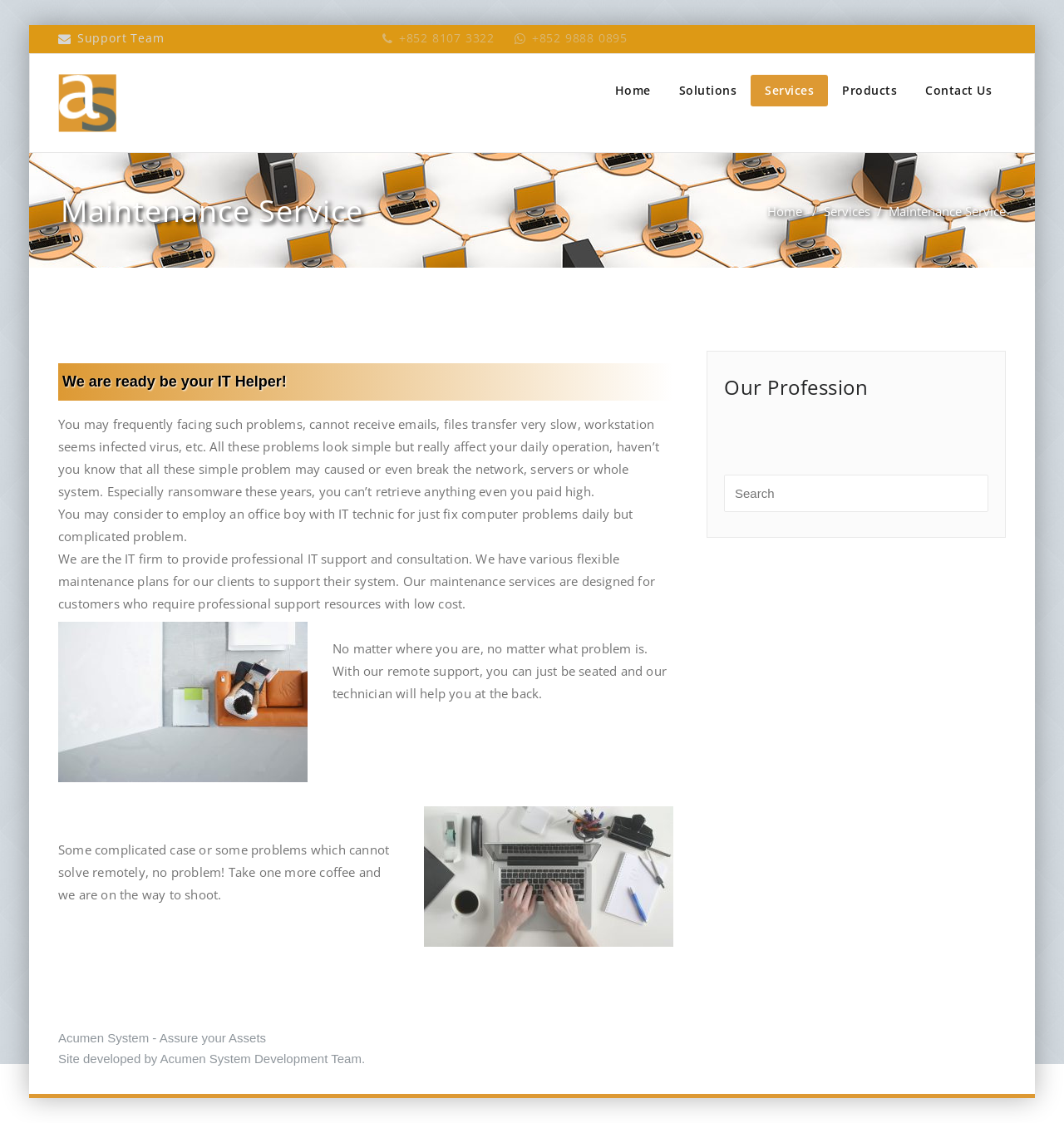Determine the bounding box coordinates of the section I need to click to execute the following instruction: "Learn about maintenance services". Provide the coordinates as four float numbers between 0 and 1, i.e., [left, top, right, bottom].

[0.057, 0.173, 0.486, 0.203]